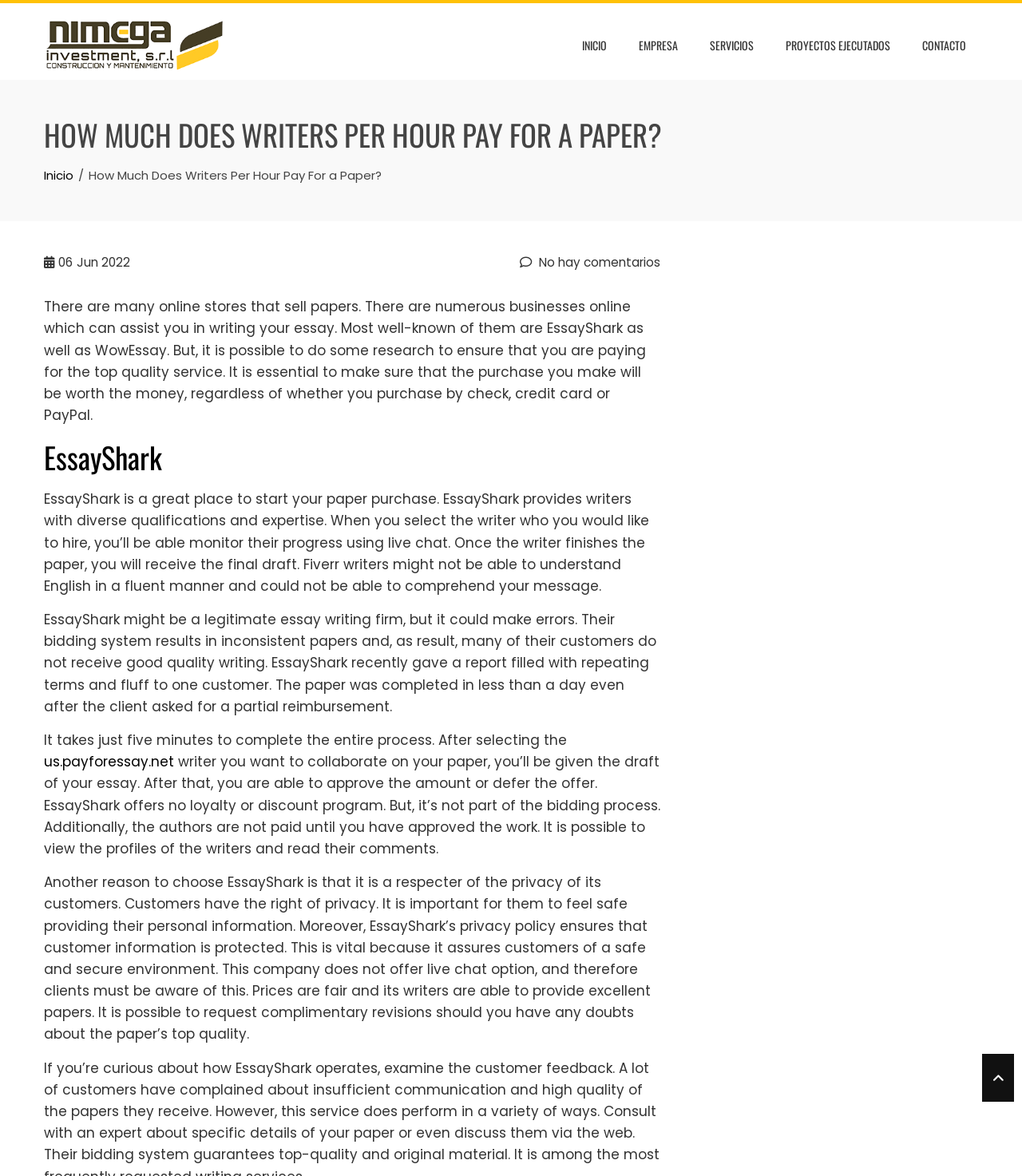Please locate the bounding box coordinates of the element's region that needs to be clicked to follow the instruction: "Read about EssayShark". The bounding box coordinates should be provided as four float numbers between 0 and 1, i.e., [left, top, right, bottom].

[0.043, 0.373, 0.646, 0.405]